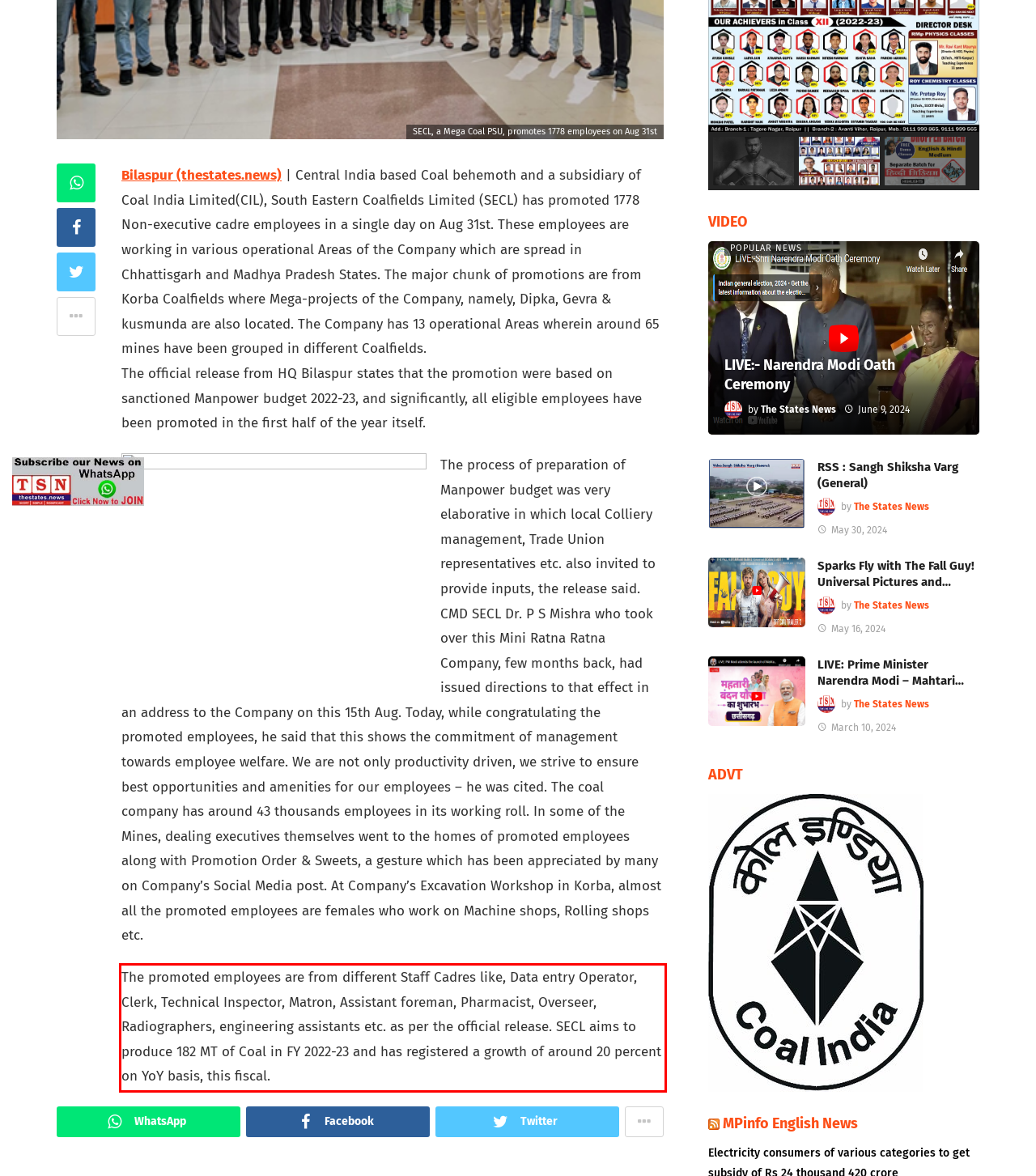You are provided with a screenshot of a webpage featuring a red rectangle bounding box. Extract the text content within this red bounding box using OCR.

The promoted employees are from different Staff Cadres like, Data entry Operator, Clerk, Technical Inspector, Matron, Assistant foreman, Pharmacist, Overseer, Radiographers, engineering assistants etc. as per the official release. SECL aims to produce 182 MT of Coal in FY 2022-23 and has registered a growth of around 20 percent on YoY basis, this fiscal.